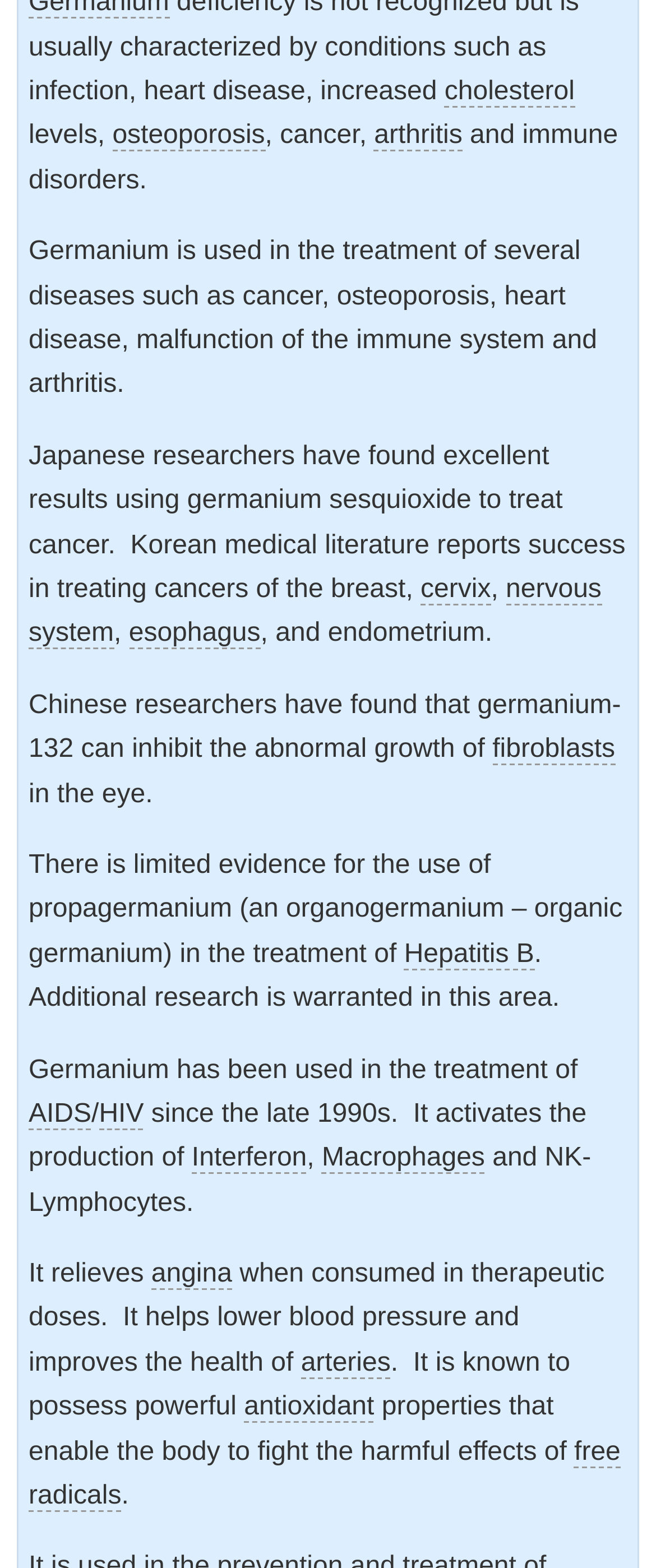Please determine the bounding box coordinates, formatted as (top-left x, top-left y, bottom-right x, bottom-right y), with all values as floating point numbers between 0 and 1. Identify the bounding box of the region described as: name="submit" value="Post Comment"

None